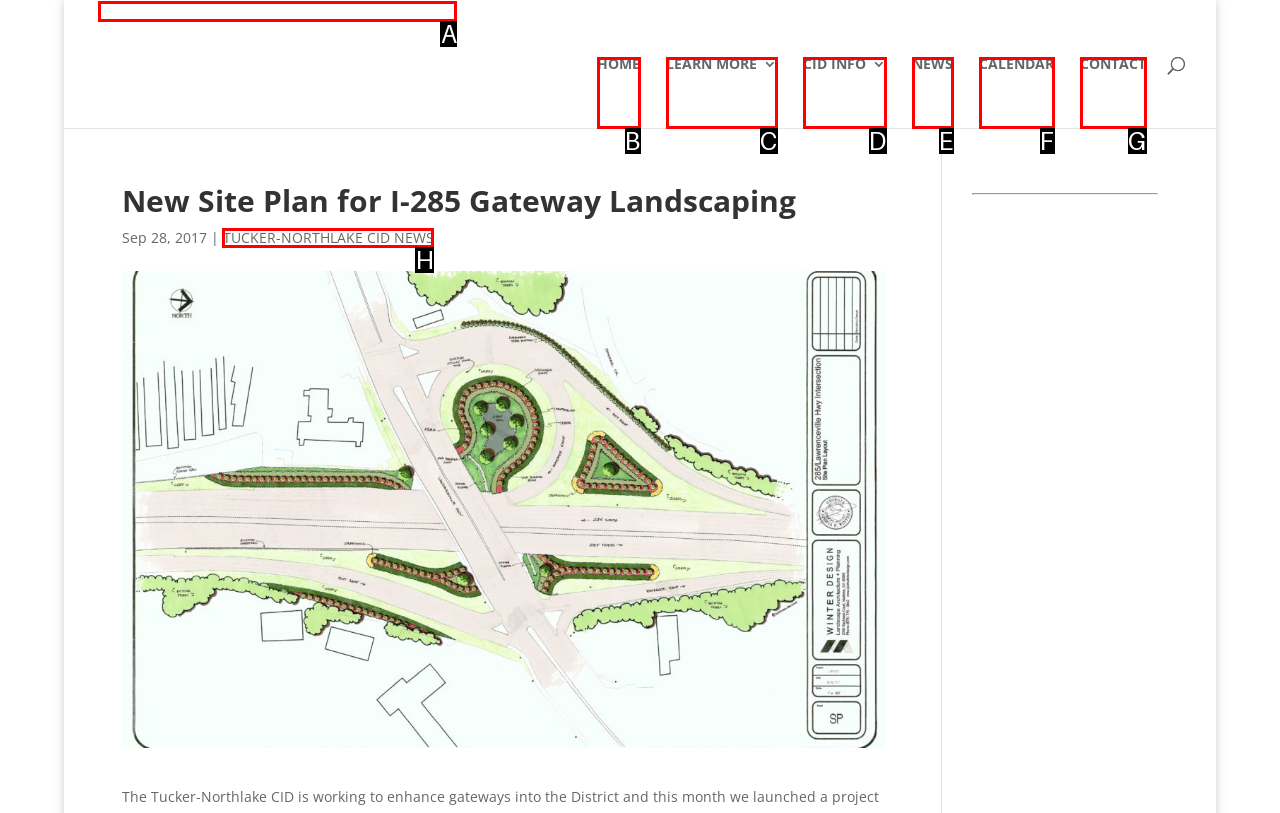Which HTML element should be clicked to complete the task: Expand the 'ABOUT US' button? Answer with the letter of the corresponding option.

None